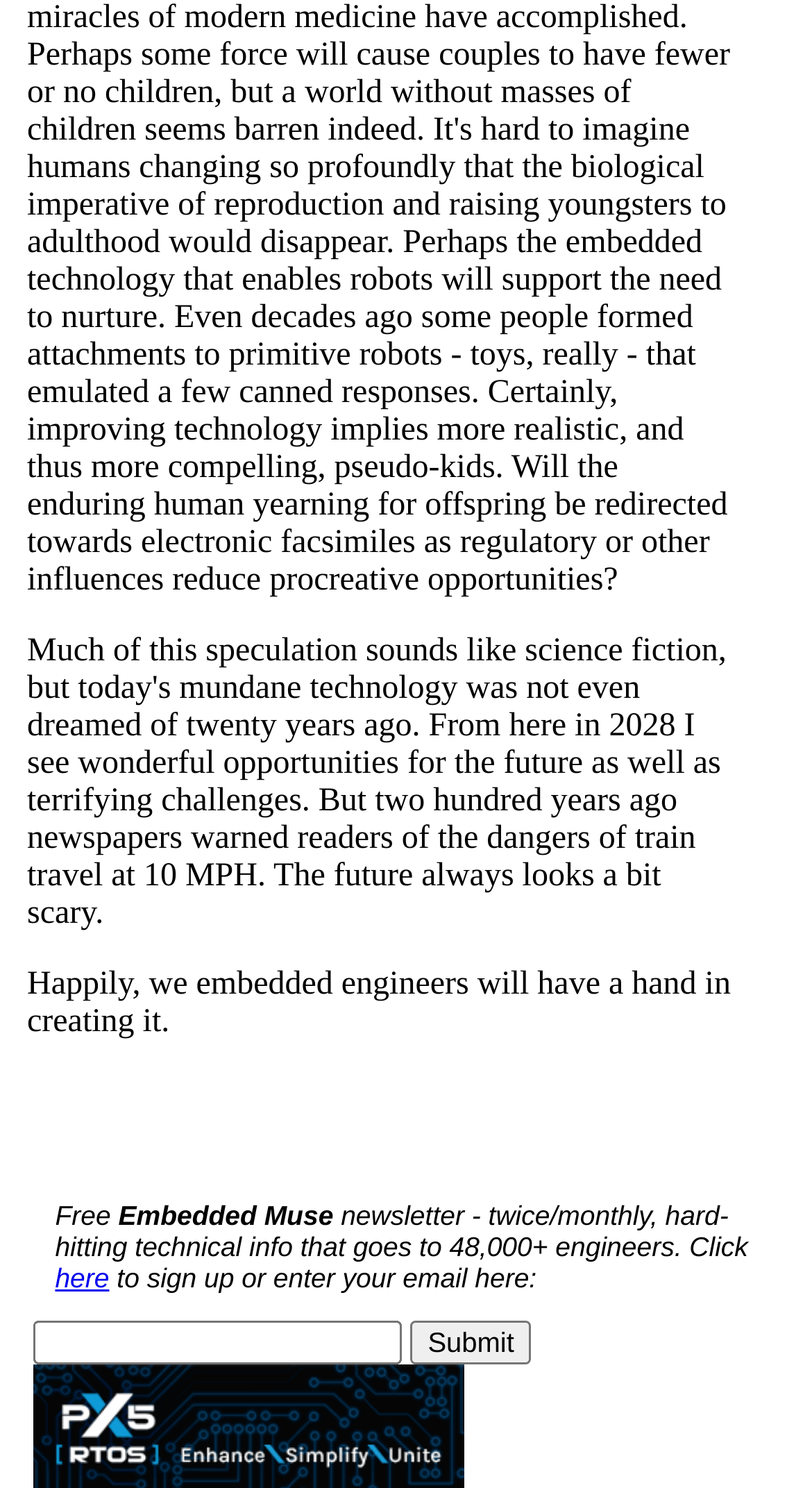What is the purpose of the textbox?
Based on the screenshot, provide your answer in one word or phrase.

Enter email